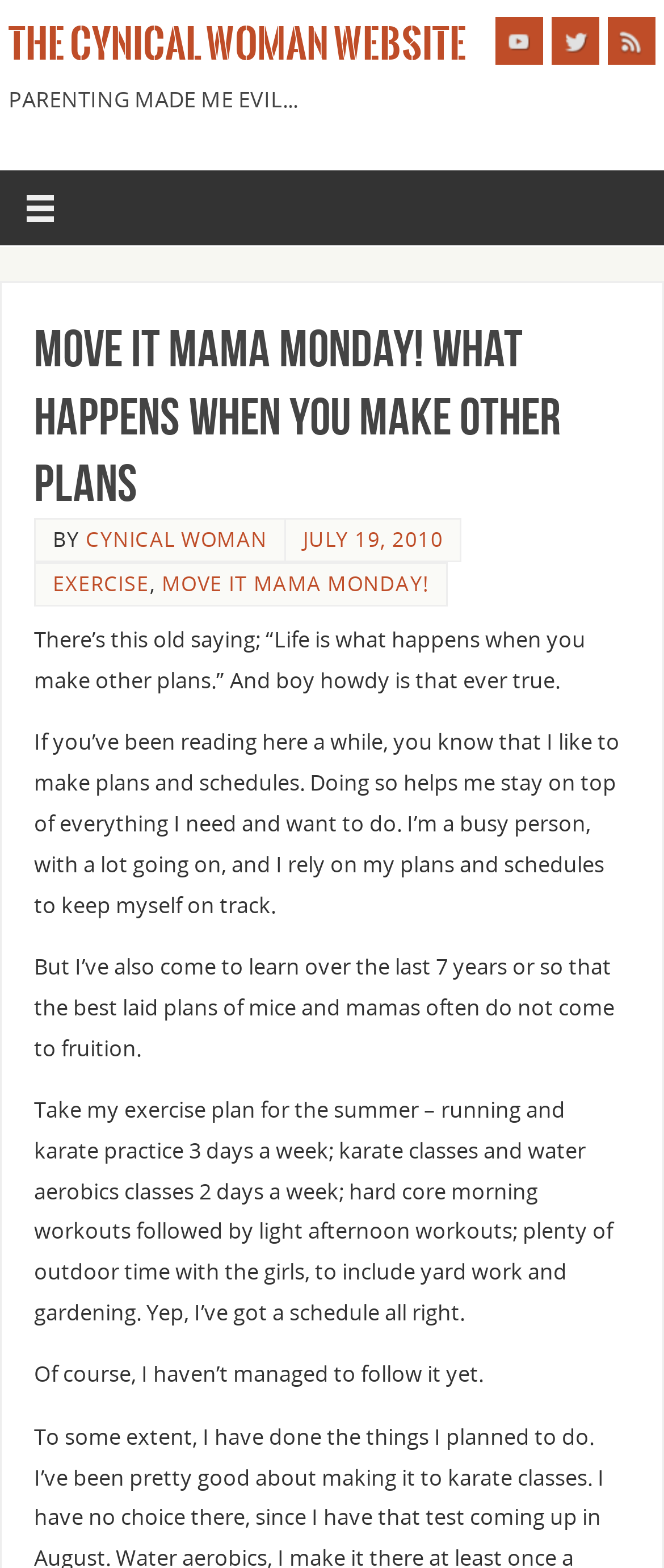Generate a thorough description of the webpage.

The webpage is a blog post titled "Move It Mama Monday! What happens when you make other plans" on "The Cynical Woman Website". At the top, there is a header section with a link to the website's homepage and a tagline "PARENTING MADE ME EVIL...". On the top right, there are three social media links: YouTube, Twitter, and RSS, each accompanied by an icon.

Below the header, there is a main content section. The title of the blog post is displayed prominently, followed by the author's name "CYNICAL WOMAN" and the publication date "JULY 19, 2010". There are two categories listed: "EXERCISE" and "MOVE IT MAMA MONDAY!".

The main content of the blog post is a series of paragraphs discussing the author's experience with making plans and schedules, but not being able to follow them. The text is divided into five paragraphs, each discussing the author's reliance on plans, the importance of flexibility, and the challenges of sticking to a schedule, particularly when it comes to exercise and outdoor activities.